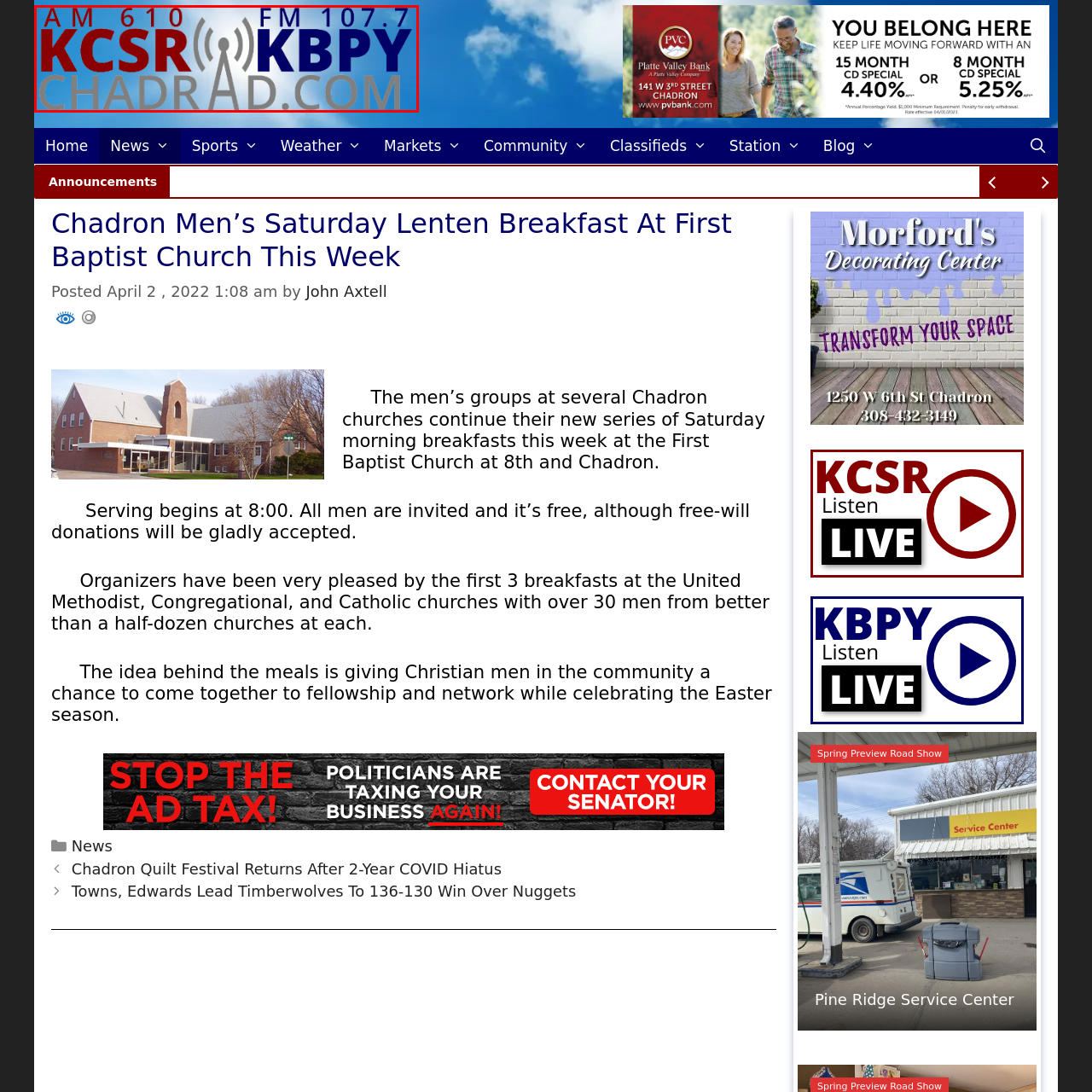Look at the area marked with a blue rectangle, What is the website address mentioned in the image? 
Provide your answer using a single word or phrase.

CHADRAD.COM